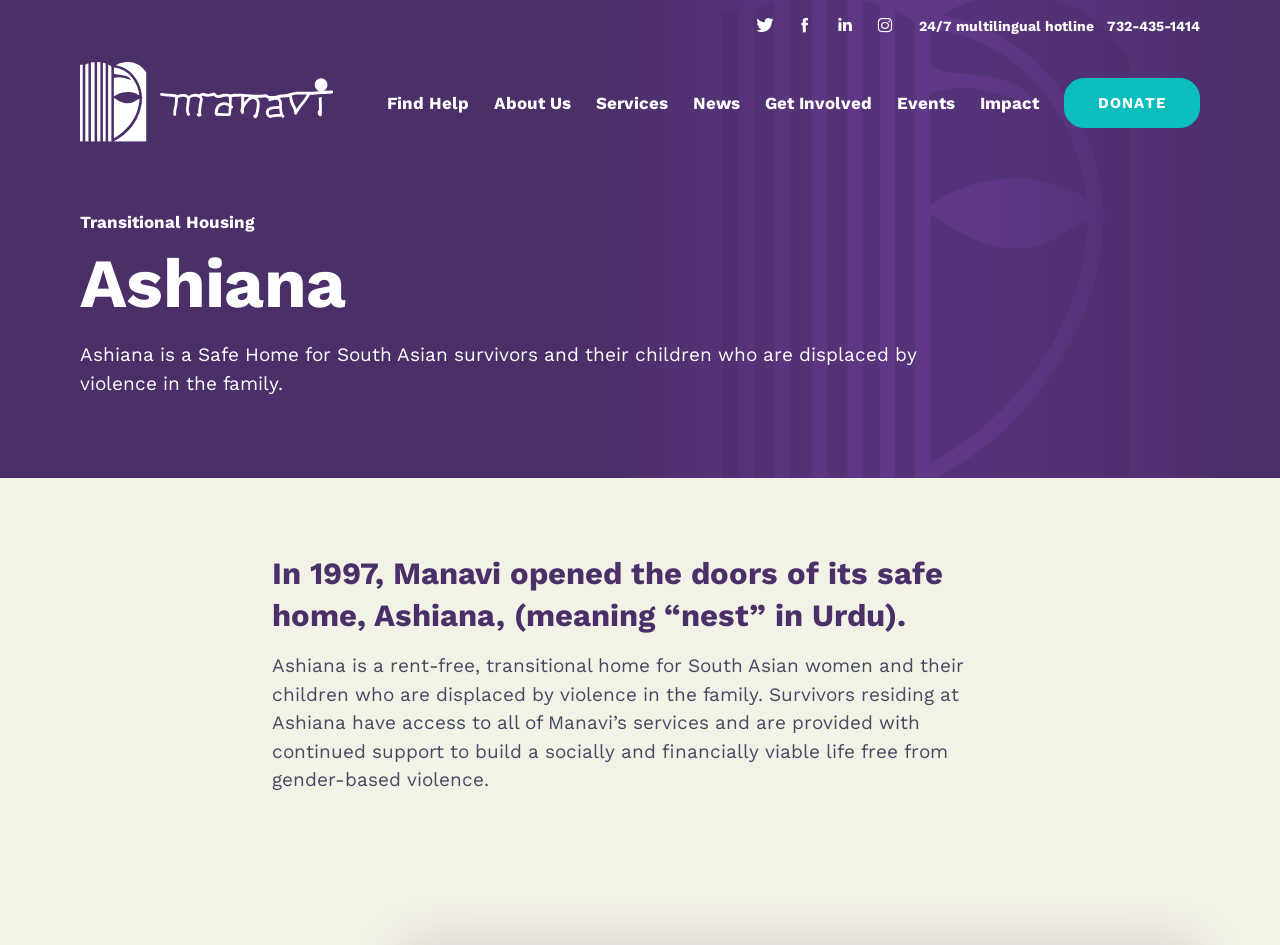Could you determine the bounding box coordinates of the clickable element to complete the instruction: "Donate to Manavi"? Provide the coordinates as four float numbers between 0 and 1, i.e., [left, top, right, bottom].

[0.831, 0.083, 0.938, 0.136]